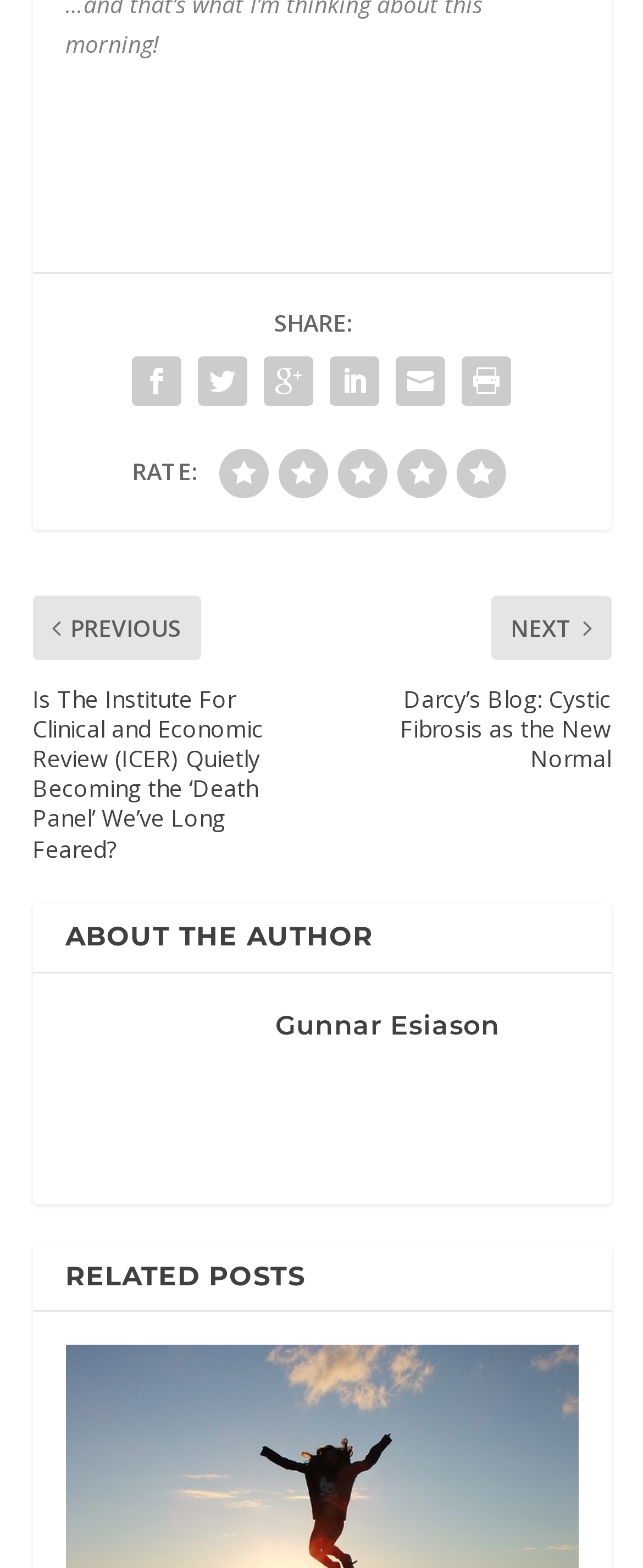How many rating options are available?
Answer the question with a single word or phrase derived from the image.

5